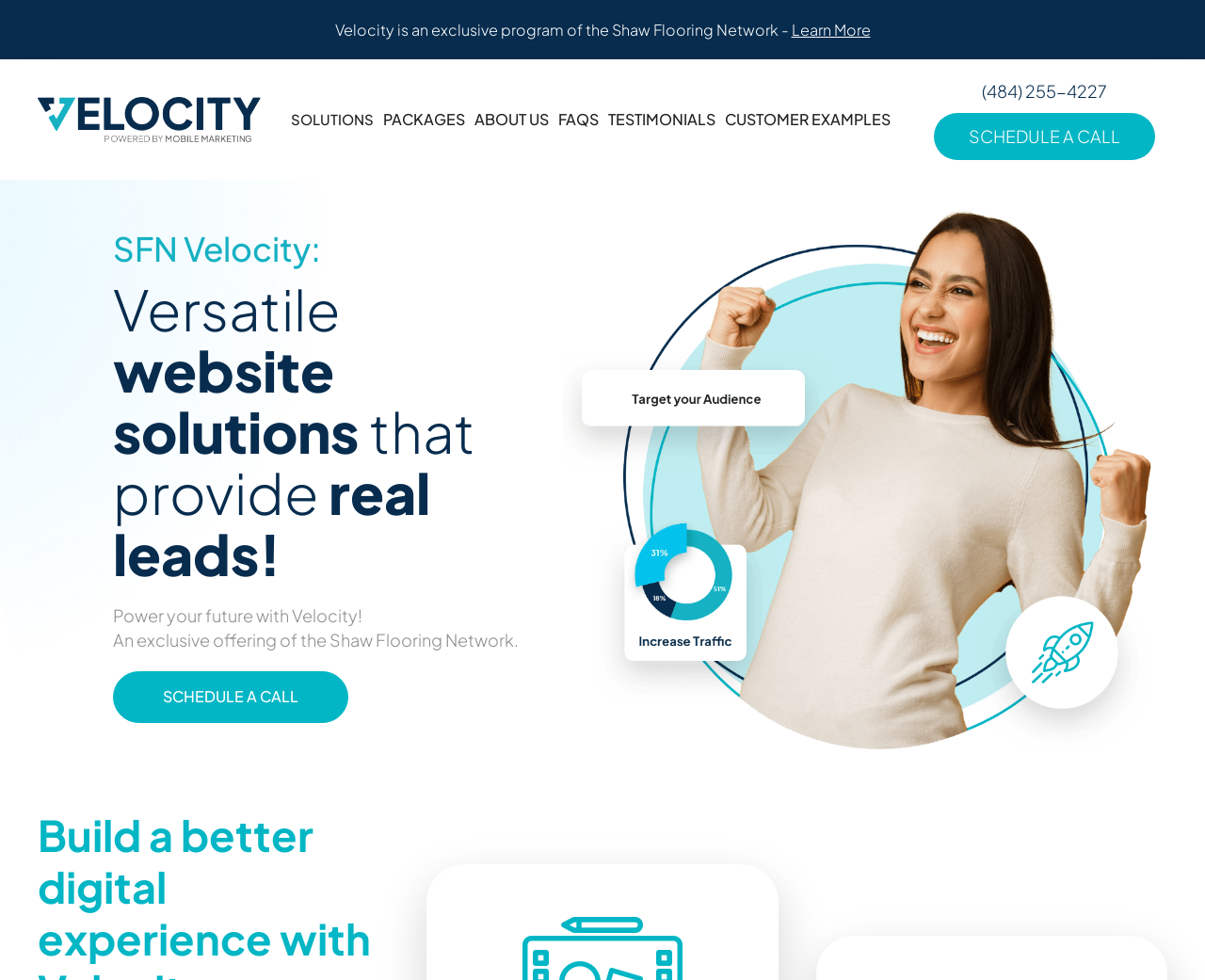Offer a detailed explanation of the webpage layout and contents.

The webpage is about SFN Velocity, a versatile website solution that provides real leads. At the top, there is a brief introduction to Velocity, stating that it is an exclusive program of the Shaw Flooring Network. Next to this text, there is a "Learn More" link. 

On the top-left side, there is a logo image with the text "velocity-powered-by-mobile-marketing | SFN Velocity". Below this logo, there are five navigation links: "SOLUTIONS", "PACKAGES", "ABOUT US", "FAQS", and "TESTIMONIALS", which are aligned horizontally. 

On the right side, there is a phone number "(484) 255-4227" and a "SCHEDULE A CALL" link. When clicking on the "SCHEDULE A CALL" link, a section appears with a heading "SFN Velocity:" and a subheading "Versatile website solutions that provide real leads!". Below this, there is a promotional text "Power your future with Velocity!" and a description "An exclusive offering of the Shaw Flooring Network." There is also a "SCHEDULE A CALL" button.

At the bottom, there is a large image that takes up most of the width, with a caption "target-your-audience | SFN Velocity".